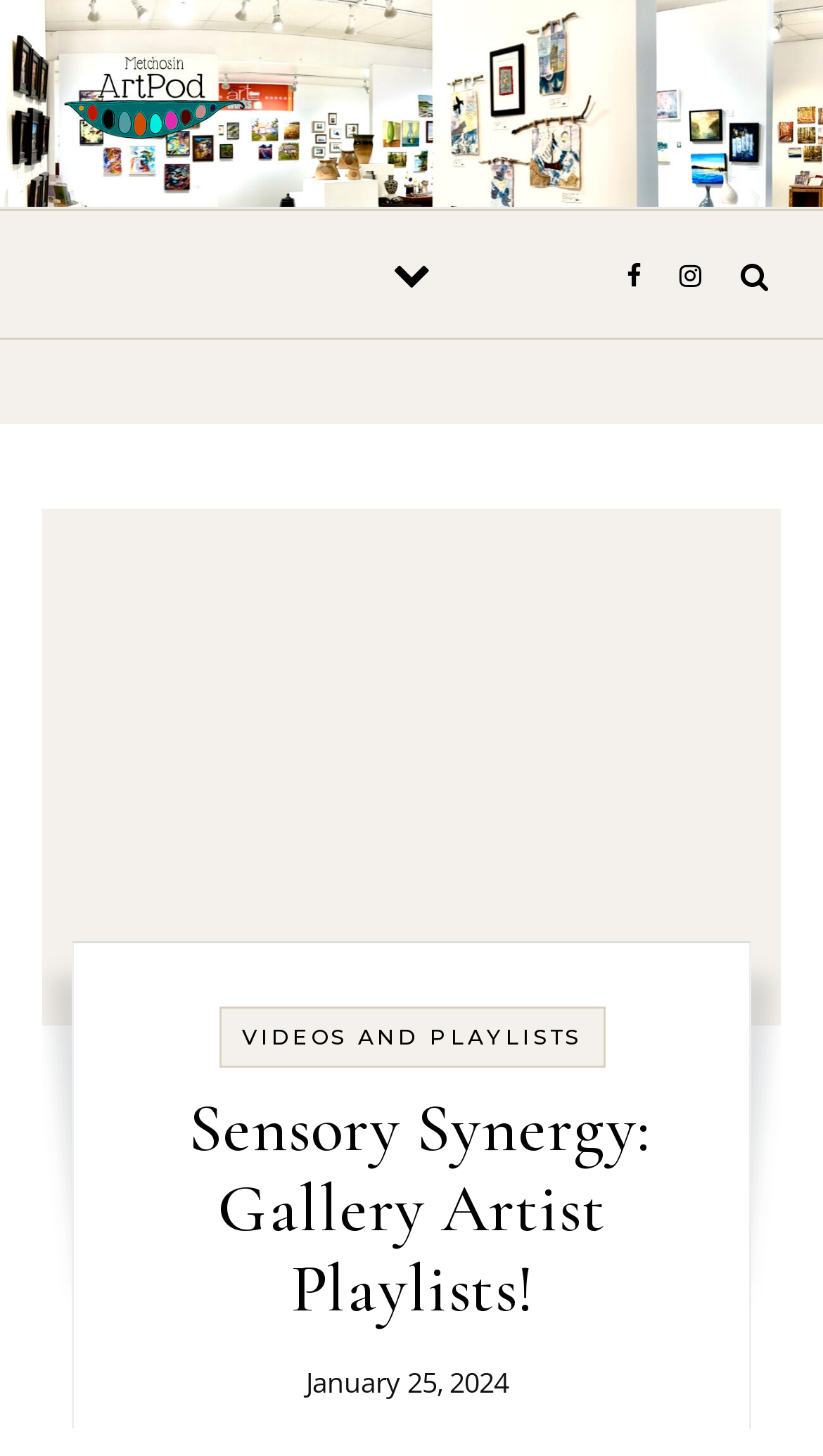Analyze and describe the webpage in a detailed narrative.

The webpage is about the connection between art and music, as indicated by the meta description. At the top of the page, there is a layout table that spans most of the width, containing a link on the left side. Below this table, there are four icons aligned horizontally, consisting of three links and one button, each with a distinct symbol.

On the right side of the page, there is a button with a symbol. Below this button, there is a header section that occupies most of the width. Within this section, there is a link labeled "VIDEOS AND PLAYLISTS" on the left side, followed by a heading that reads "Sensory Synergy: Gallery Artist Playlists!" on the right side. At the very bottom of the page, there is a static text element displaying the date "January 25, 2024".